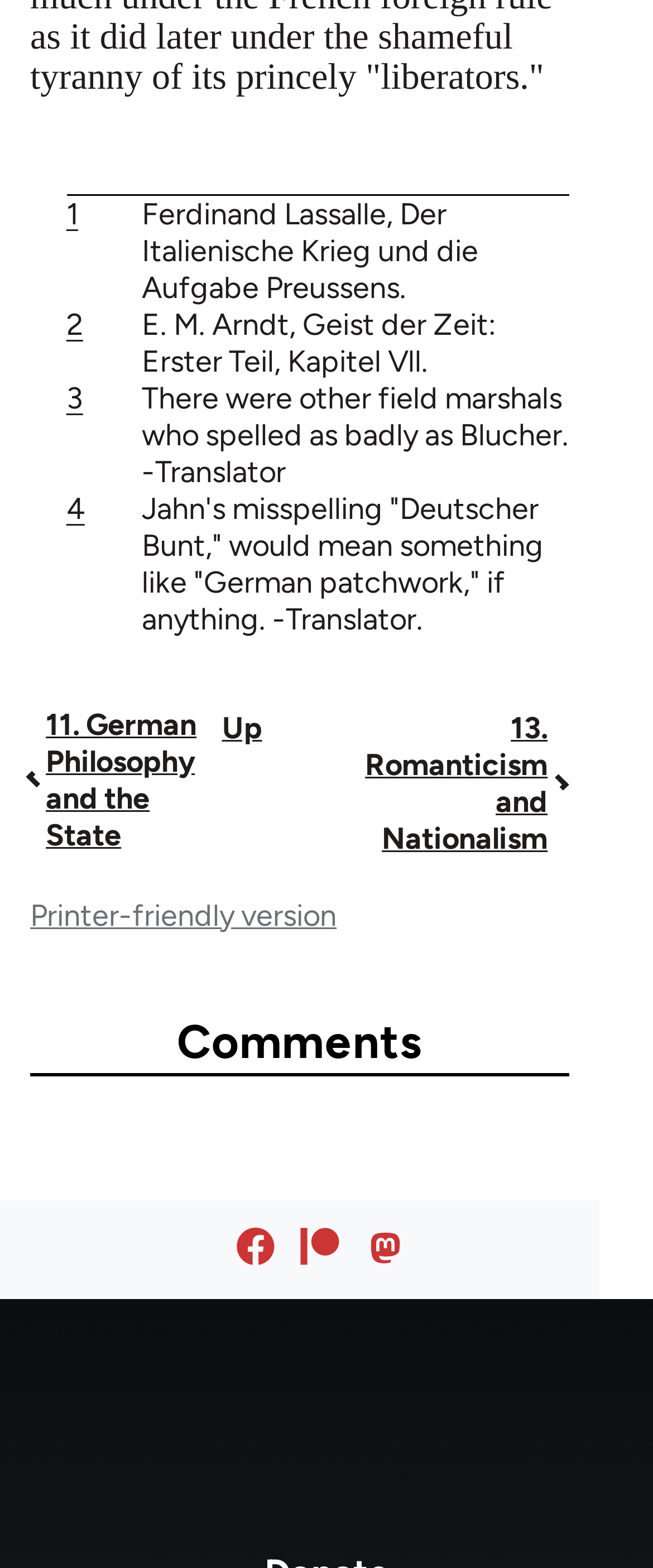Provide a short answer using a single word or phrase for the following question: 
What is the first item in the footer menu?

Home